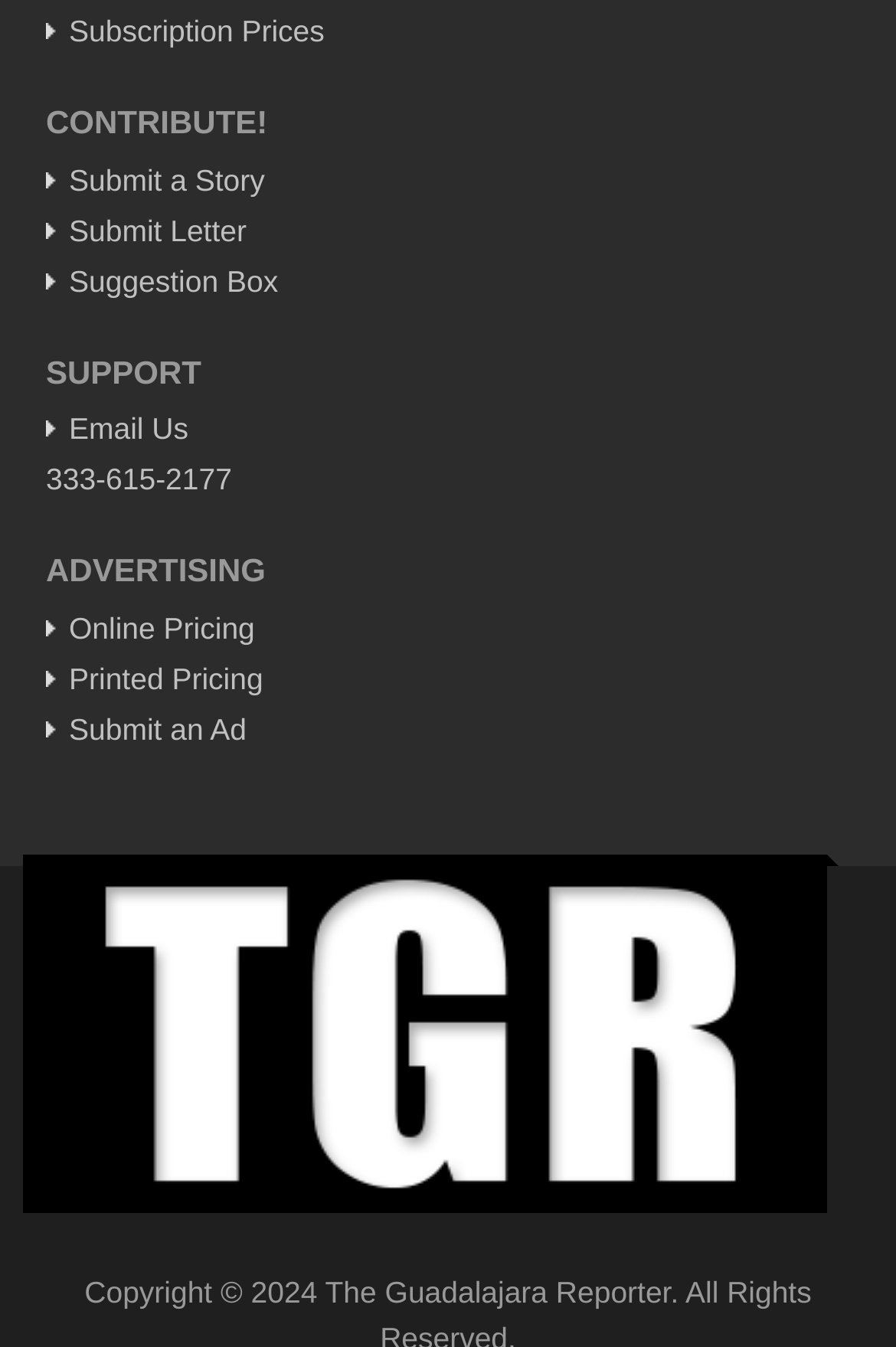Based on the element description Submit a Story, identify the bounding box of the UI element in the given webpage screenshot. The coordinates should be in the format (top-left x, top-left y, bottom-right x, bottom-right y) and must be between 0 and 1.

[0.051, 0.121, 0.296, 0.146]